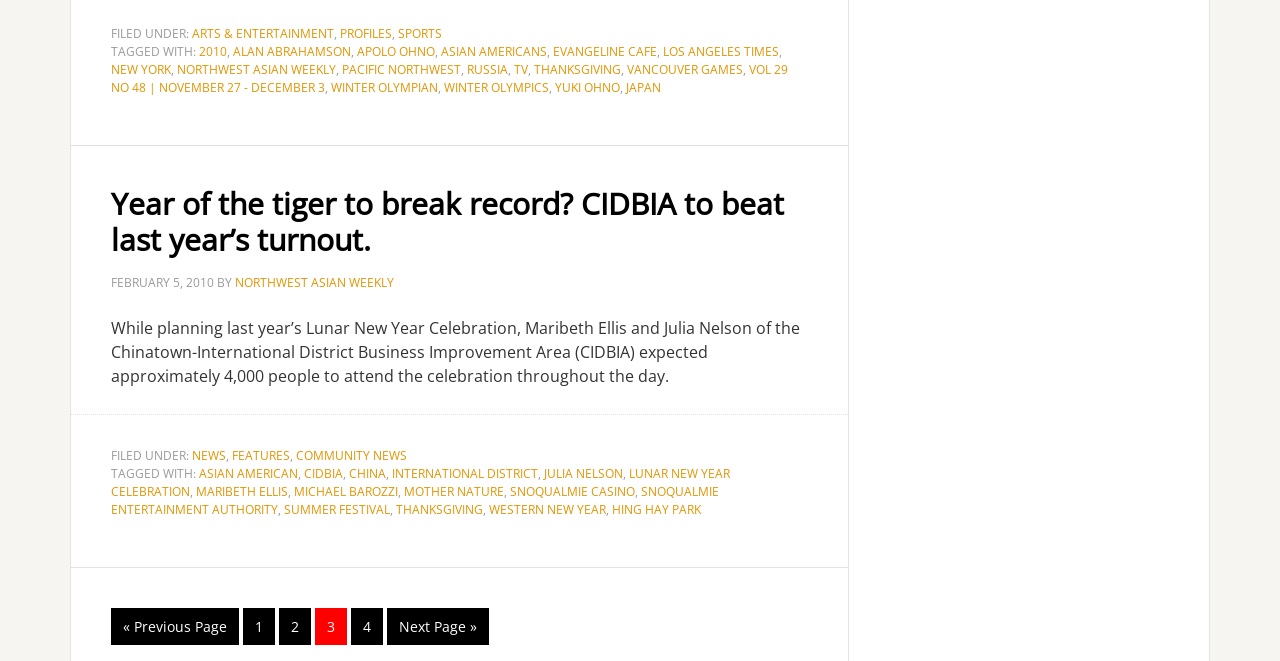Determine the bounding box coordinates of the clickable region to carry out the instruction: "Click on the 'ARTS & ENTERTAINMENT' link".

[0.15, 0.038, 0.261, 0.064]